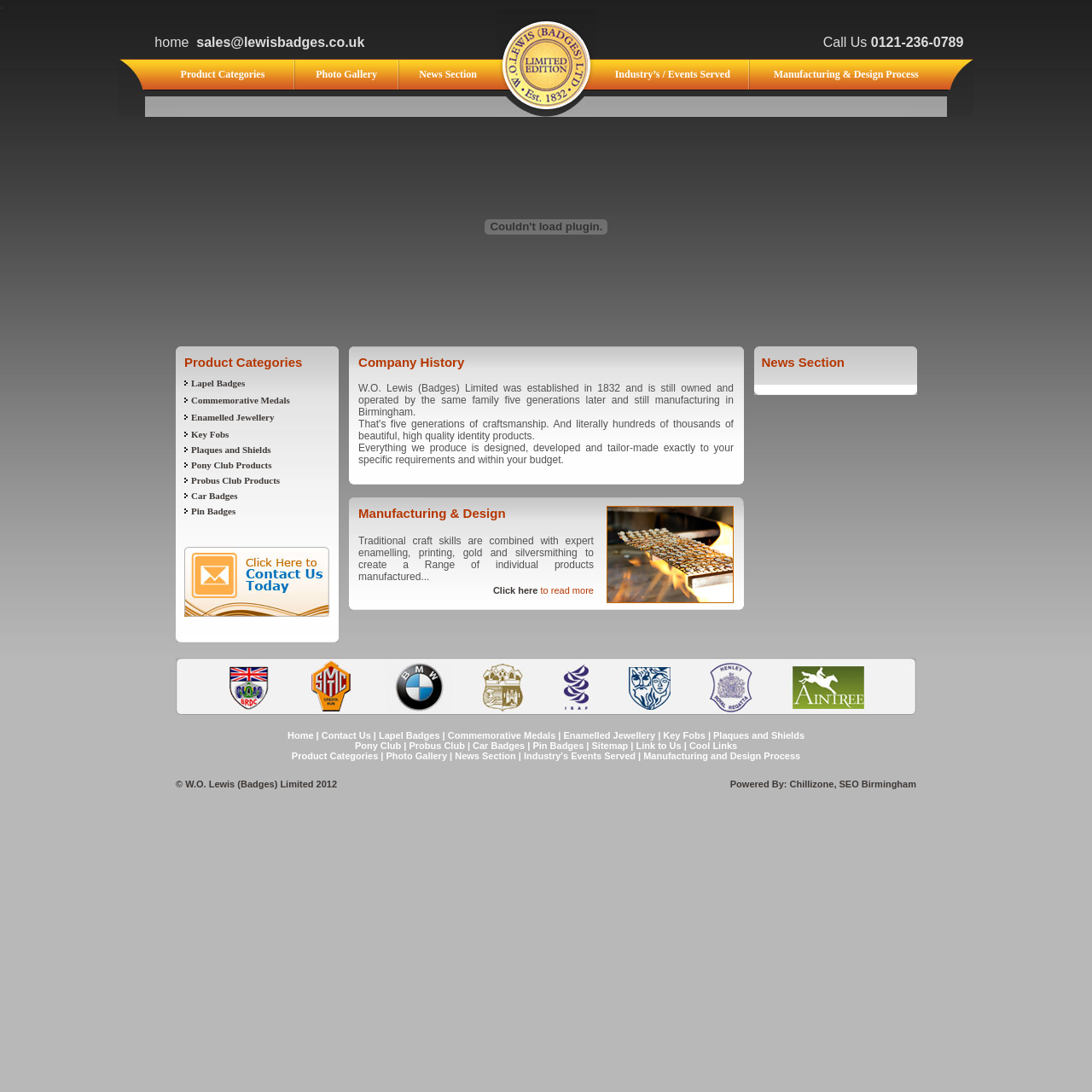Predict the bounding box of the UI element that fits this description: "Sitemap".

[0.542, 0.678, 0.575, 0.688]